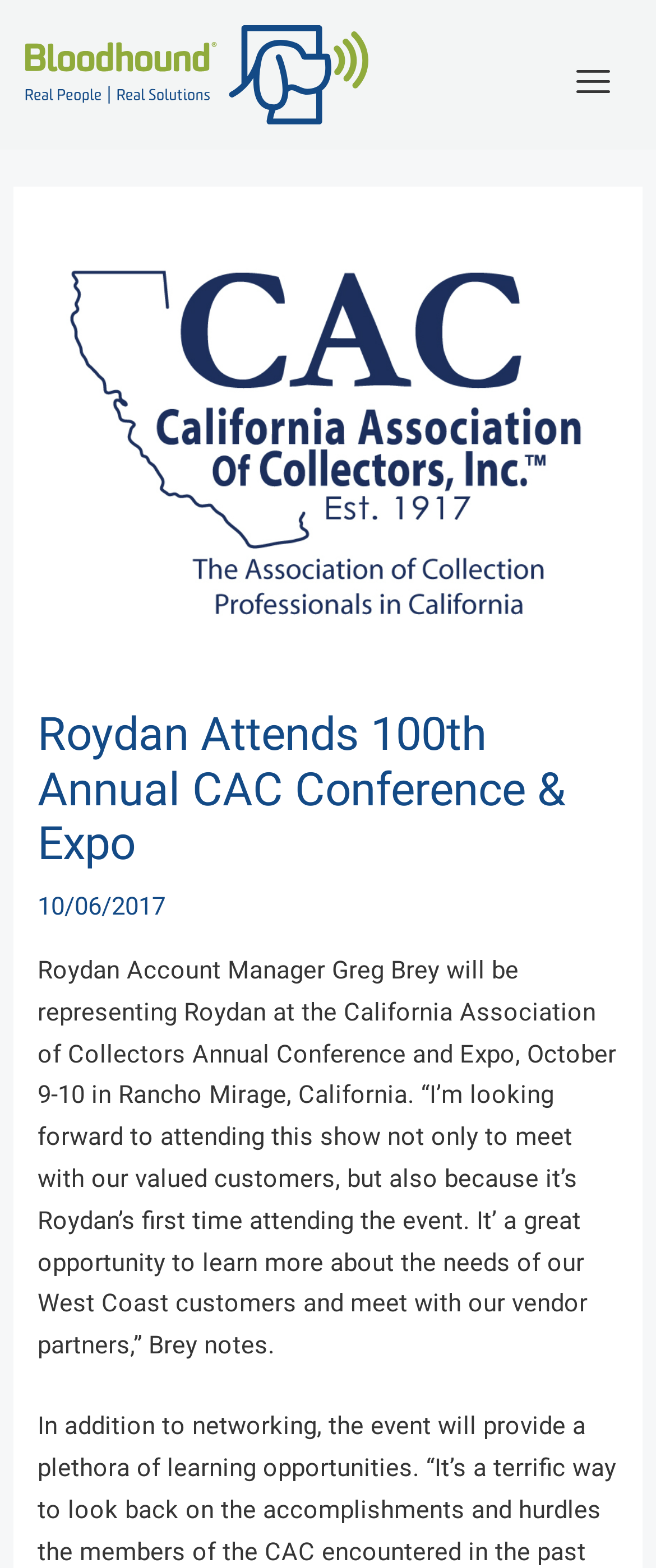Please look at the image and answer the question with a detailed explanation: Who is representing Roydan at the event?

According to the webpage content, specifically the text 'Roydan Account Manager Greg Brey will be representing Roydan at the California Association of Collectors Annual Conference and Expo...', it is clear that Greg Brey is representing Roydan at the event.